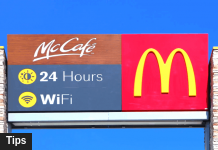Provide an extensive narrative of what is shown in the image.

The image features a McDonald's sign prominently showcasing their McCafé brand. It highlights key services available at the location: "24 Hours" of operation and free WiFi access, emphasizing convenience for customers. The iconic McDonald's logo, with its golden arches, is prominently displayed, set against a bright blue sky that enhances the visibility of the sign. This advertisement serves as a welcoming invitation for patrons seeking refreshments and connectivity at any hour of the day.